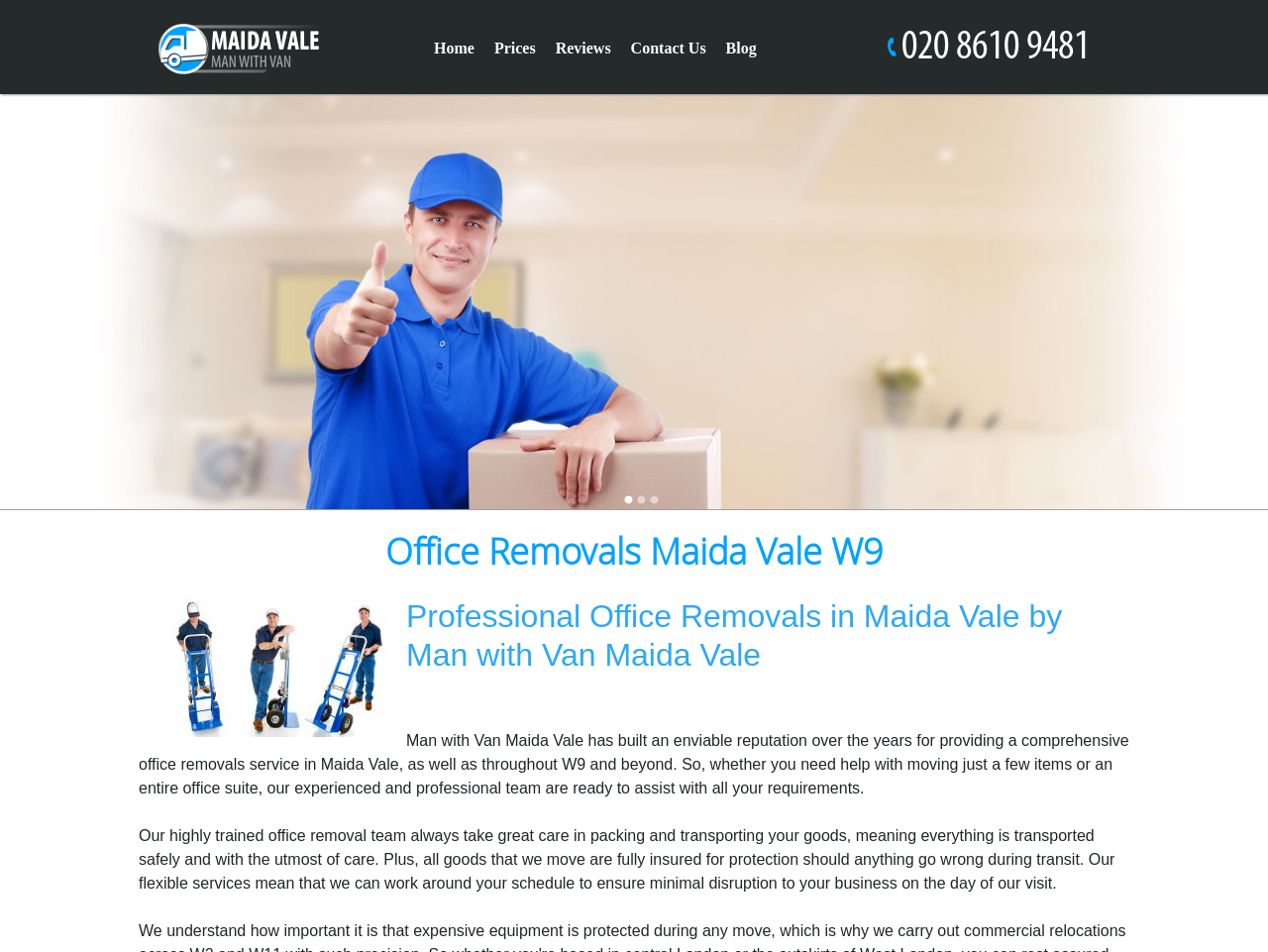What is the text of the webpage's headline?

Office Removals Maida Vale W9